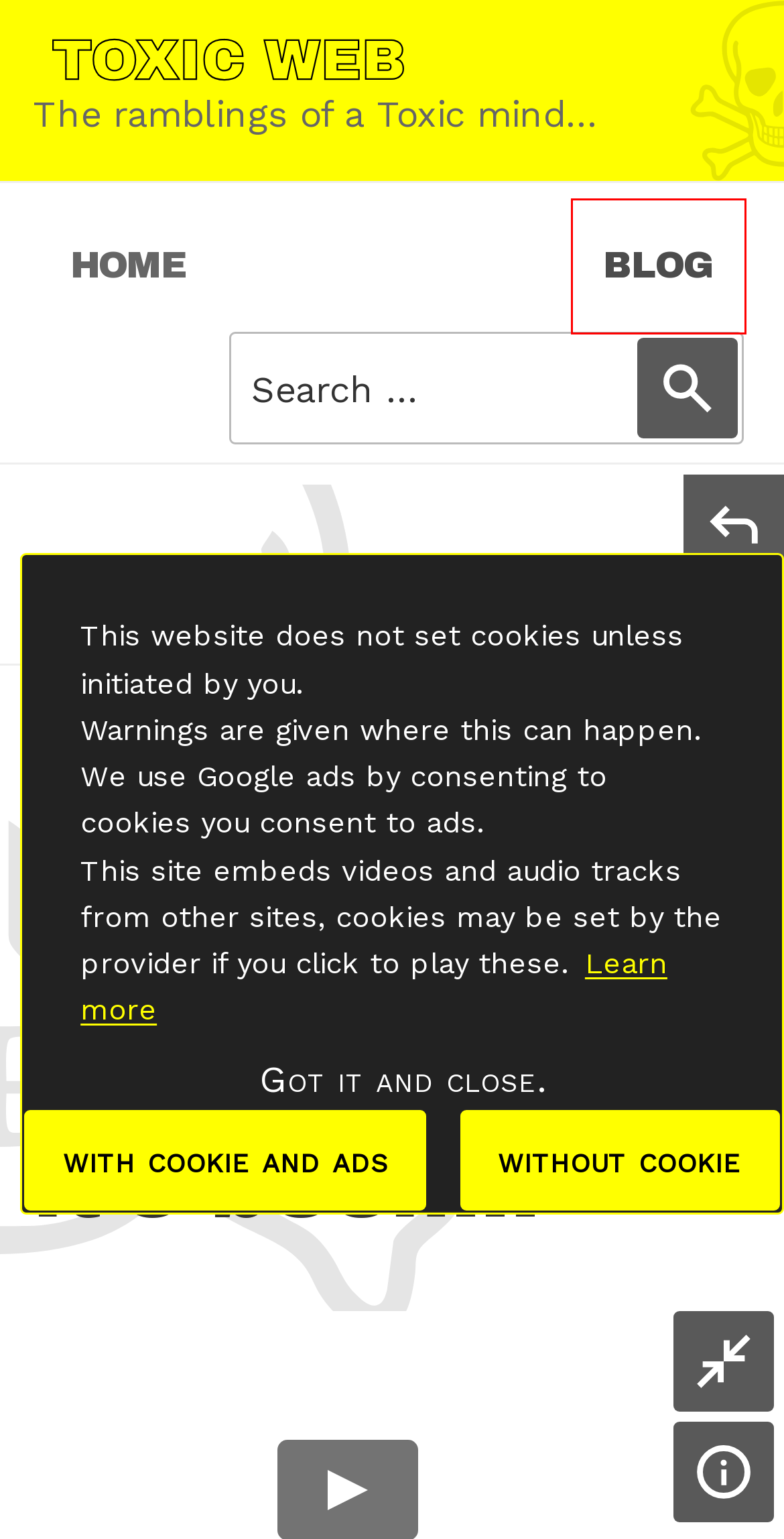Look at the screenshot of a webpage where a red rectangle bounding box is present. Choose the webpage description that best describes the new webpage after clicking the element inside the red bounding box. Here are the candidates:
A. Toxic Web … Cookie Policy
B. Toxic Web … Tweets of a Toxic mind for 2010-03-21
C. Toxic Web … Disclaimer
D. Toxic Web – The ramblings of a Toxic mind…
E. Toxic Web … Toby Alderweireld
F. Toxic Web … Contact
G. Toxic Web … Eric Dier
H. Toxic Web … Blog

H